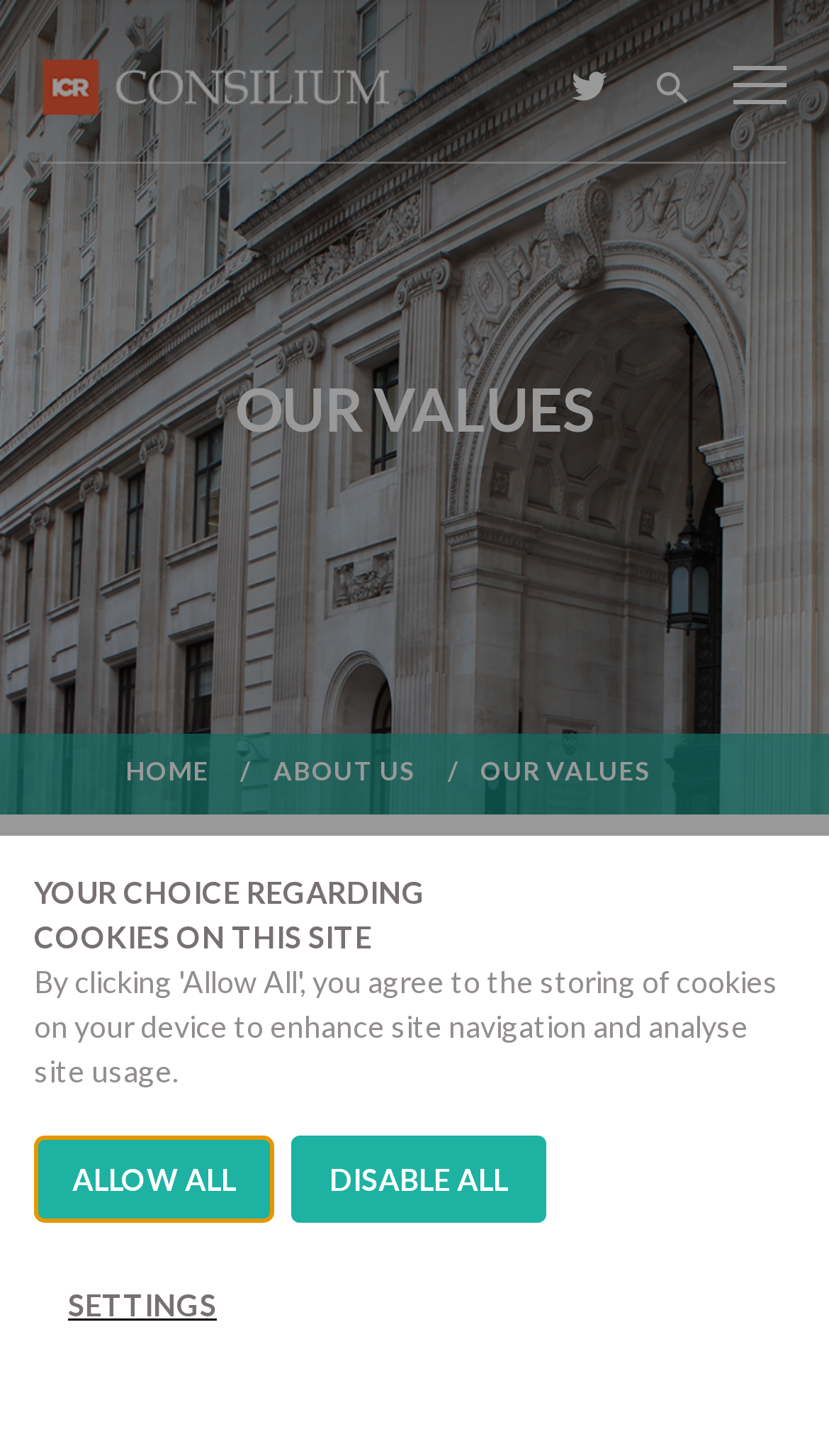Use a single word or phrase to answer the question:
What is the purpose of the healthcare specialists?

Helping clients manage reputations